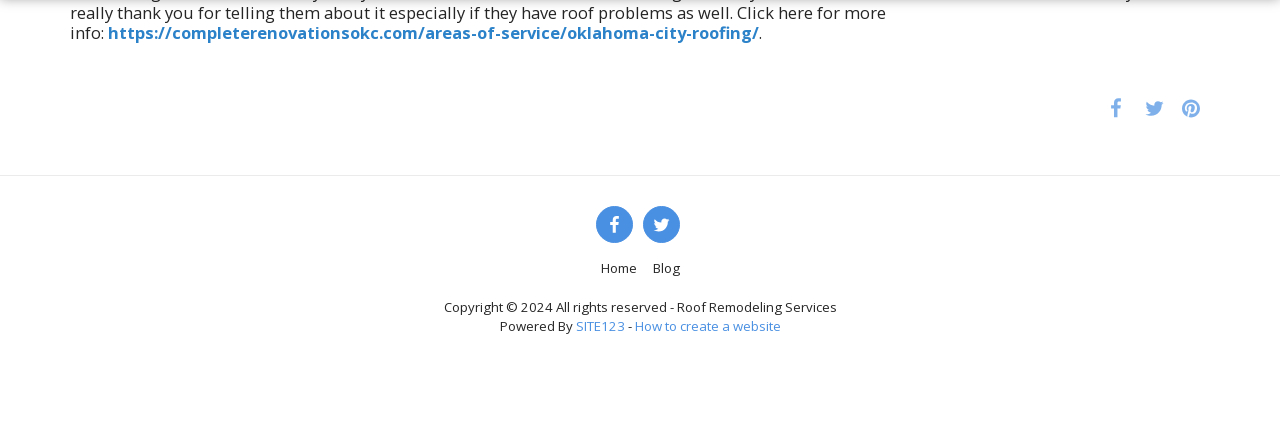What is the name of the website builder?
Give a one-word or short-phrase answer derived from the screenshot.

SITE123